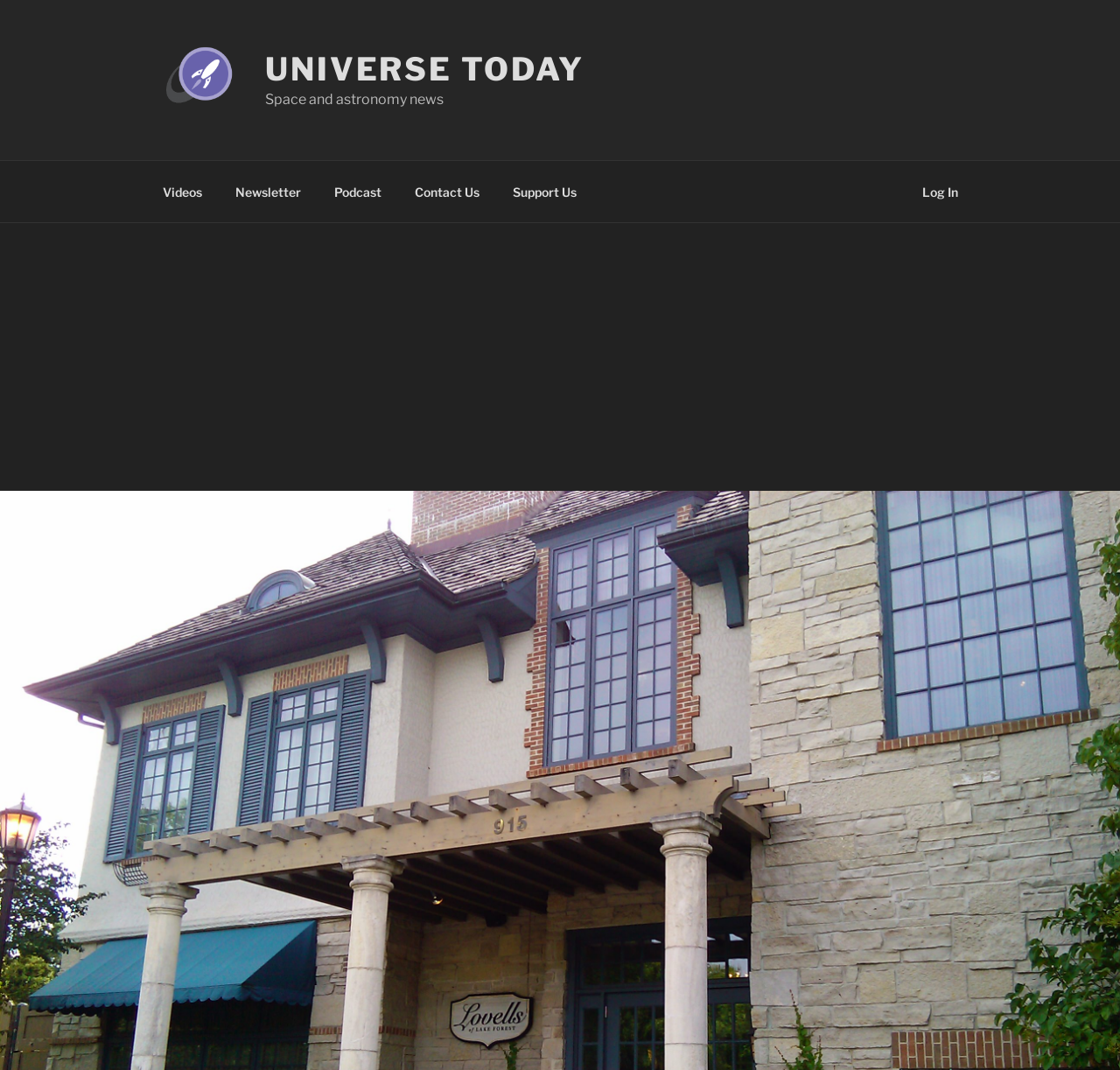Answer the following in one word or a short phrase: 
What type of news does the website provide?

Space and astronomy news